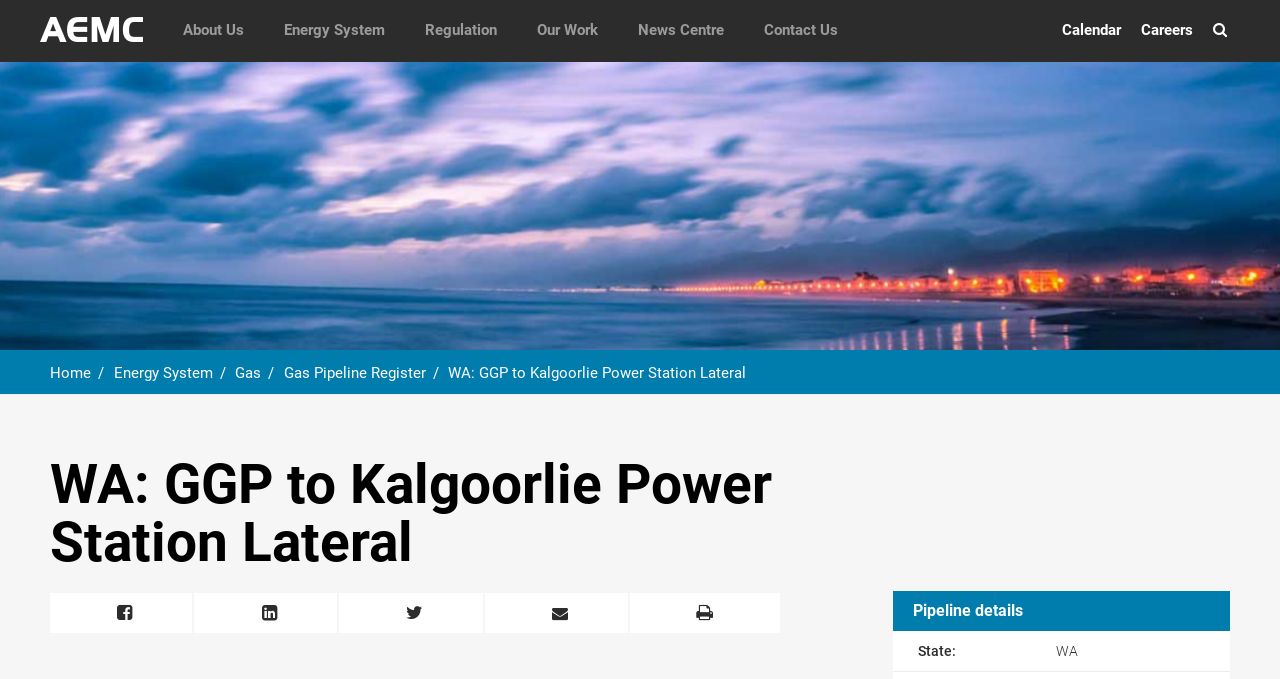Locate the UI element described by Calendar and provide its bounding box coordinates. Use the format (top-left x, top-left y, bottom-right x, bottom-right y) with all values as floating point numbers between 0 and 1.

[0.822, 0.0, 0.883, 0.088]